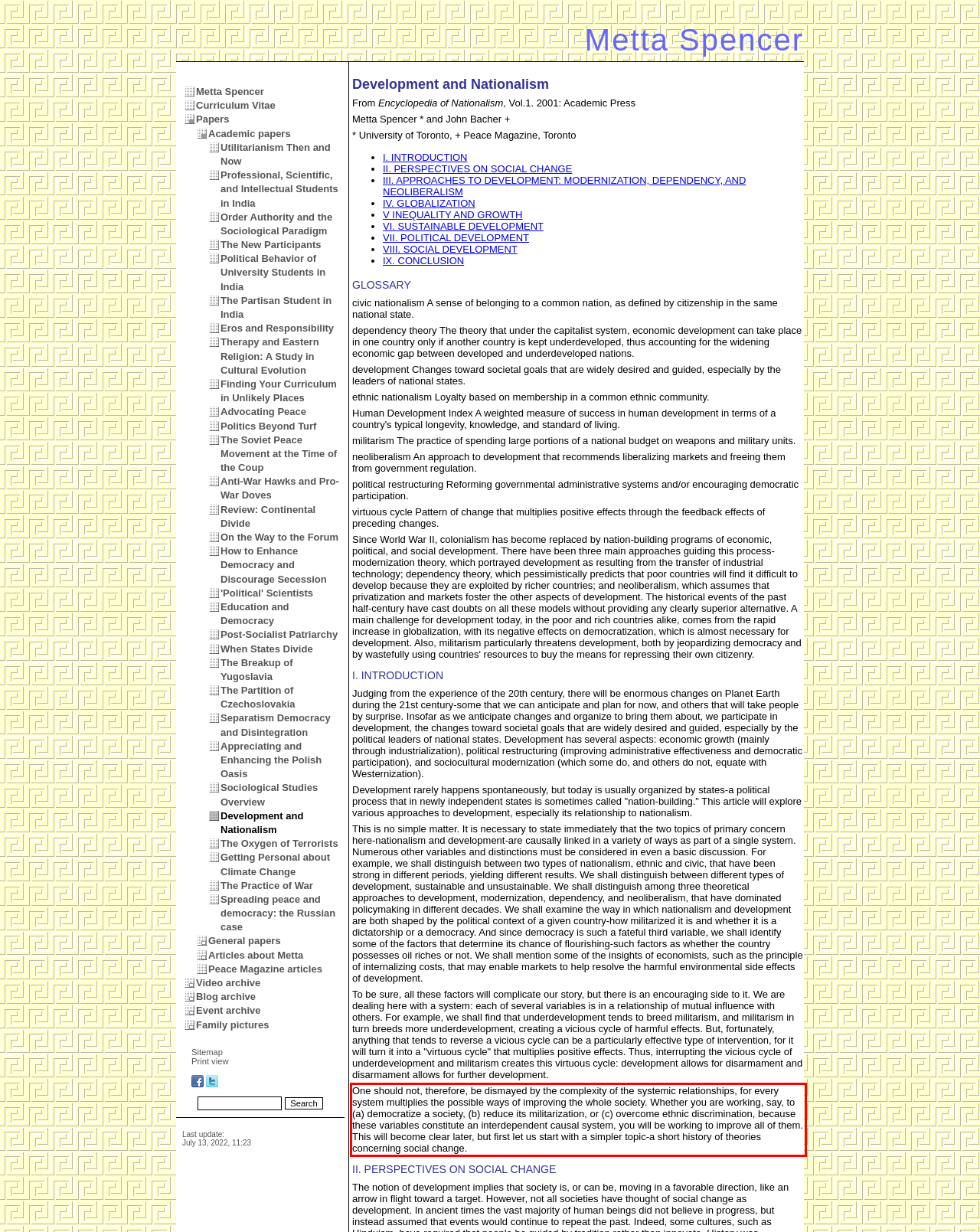You are given a webpage screenshot with a red bounding box around a UI element. Extract and generate the text inside this red bounding box.

One should not, therefore, be dismayed by the complexity of the systemic relationships, for every system multiplies the possible ways of improving the whole society. Whether you are working, say, to (a) democratize a society, (b) reduce its militarization, or (c) overcome ethnic discrimination, because these variables constitute an interdependent causal system, you will be working to improve all of them. This will become clear later, but first let us start with a simpler topic-a short history of theories concerning social change.